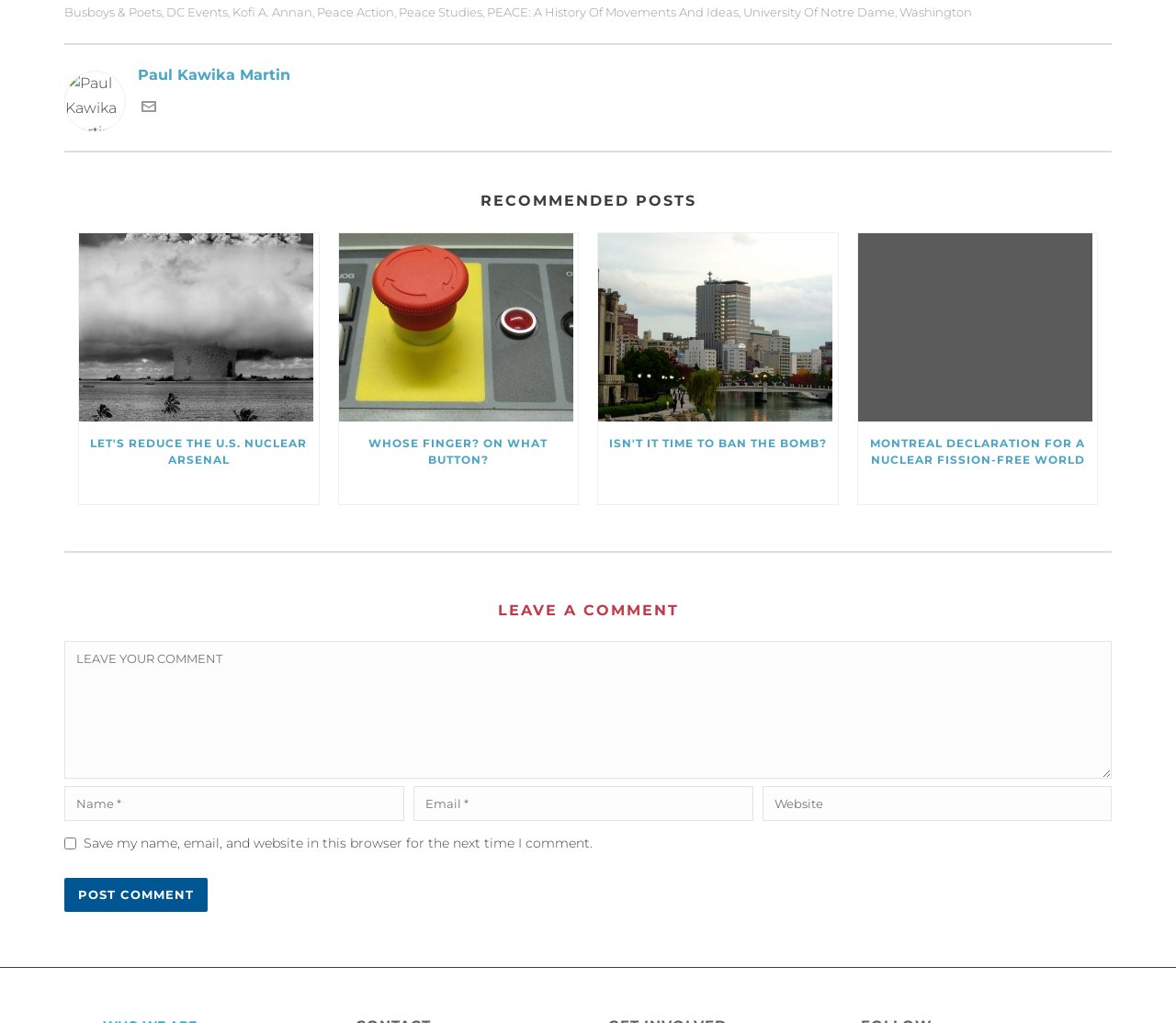Identify the bounding box coordinates of the region that needs to be clicked to carry out this instruction: "Get in touch with Paul Kawika Martin via email". Provide these coordinates as four float numbers ranging from 0 to 1, i.e., [left, top, right, bottom].

[0.12, 0.098, 0.133, 0.115]